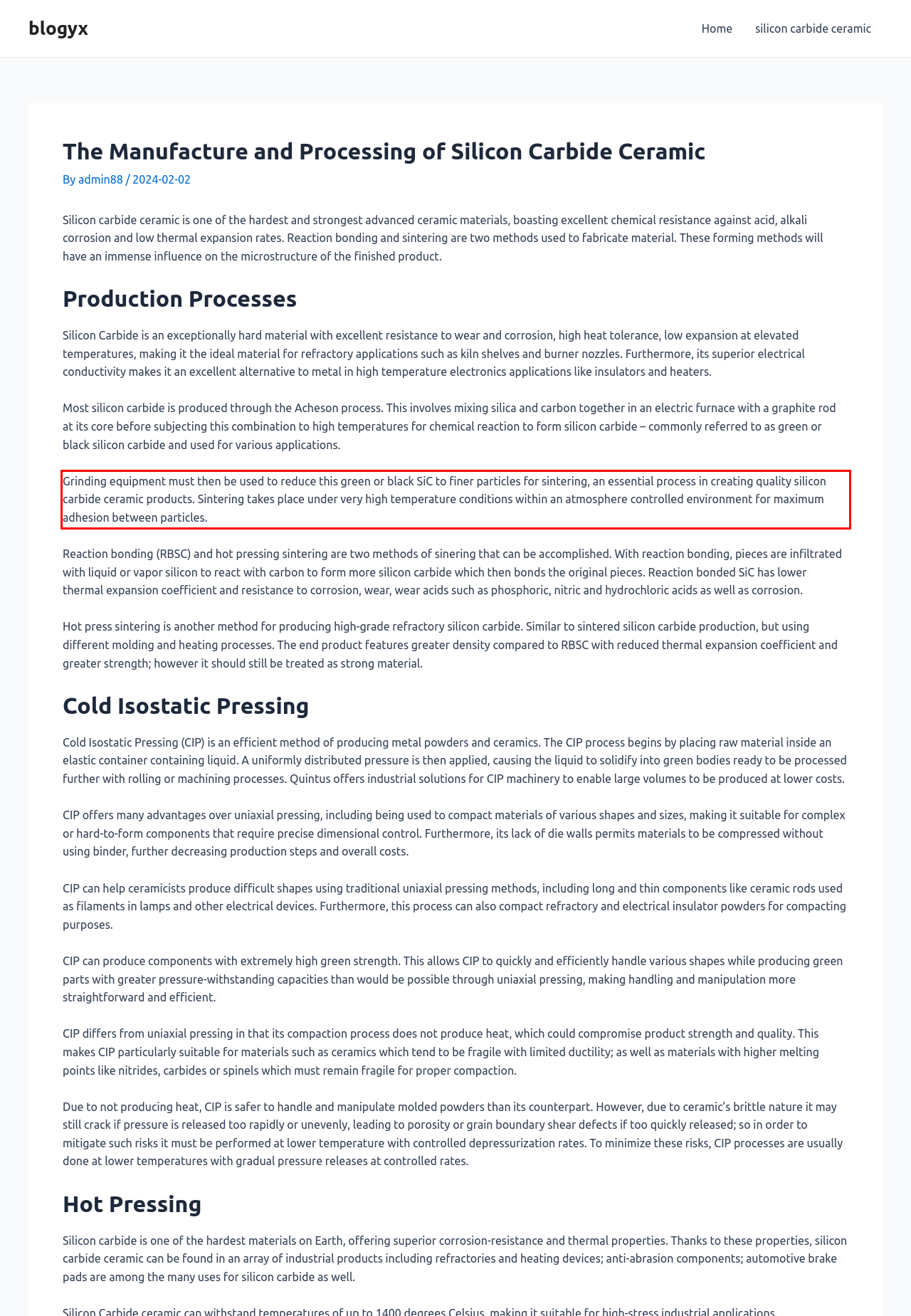You have a webpage screenshot with a red rectangle surrounding a UI element. Extract the text content from within this red bounding box.

Grinding equipment must then be used to reduce this green or black SiC to finer particles for sintering, an essential process in creating quality silicon carbide ceramic products. Sintering takes place under very high temperature conditions within an atmosphere controlled environment for maximum adhesion between particles.